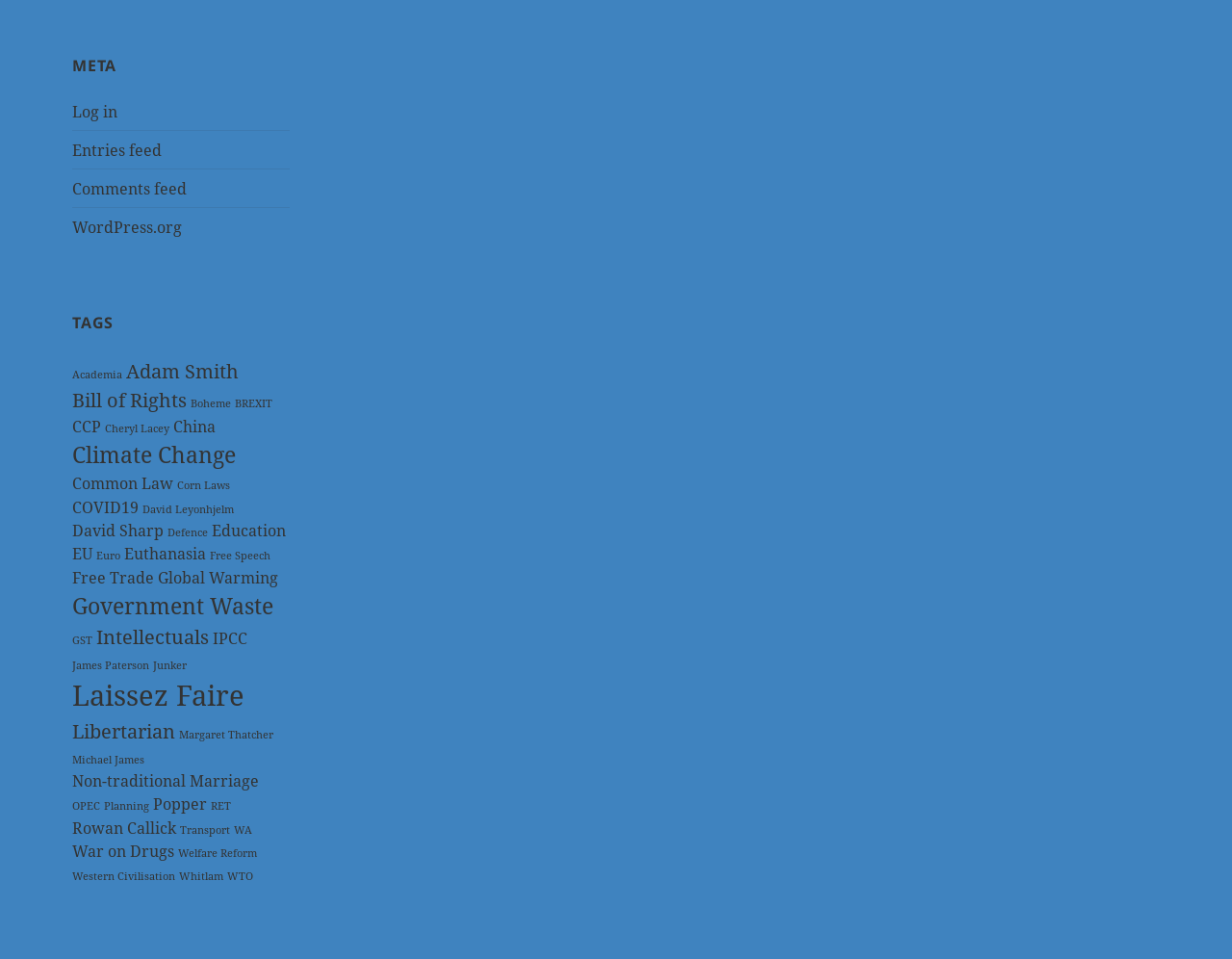Please determine the bounding box coordinates, formatted as (top-left x, top-left y, bottom-right x, bottom-right y), with all values as floating point numbers between 0 and 1. Identify the bounding box of the region described as: Welfare Reform

[0.145, 0.882, 0.209, 0.896]